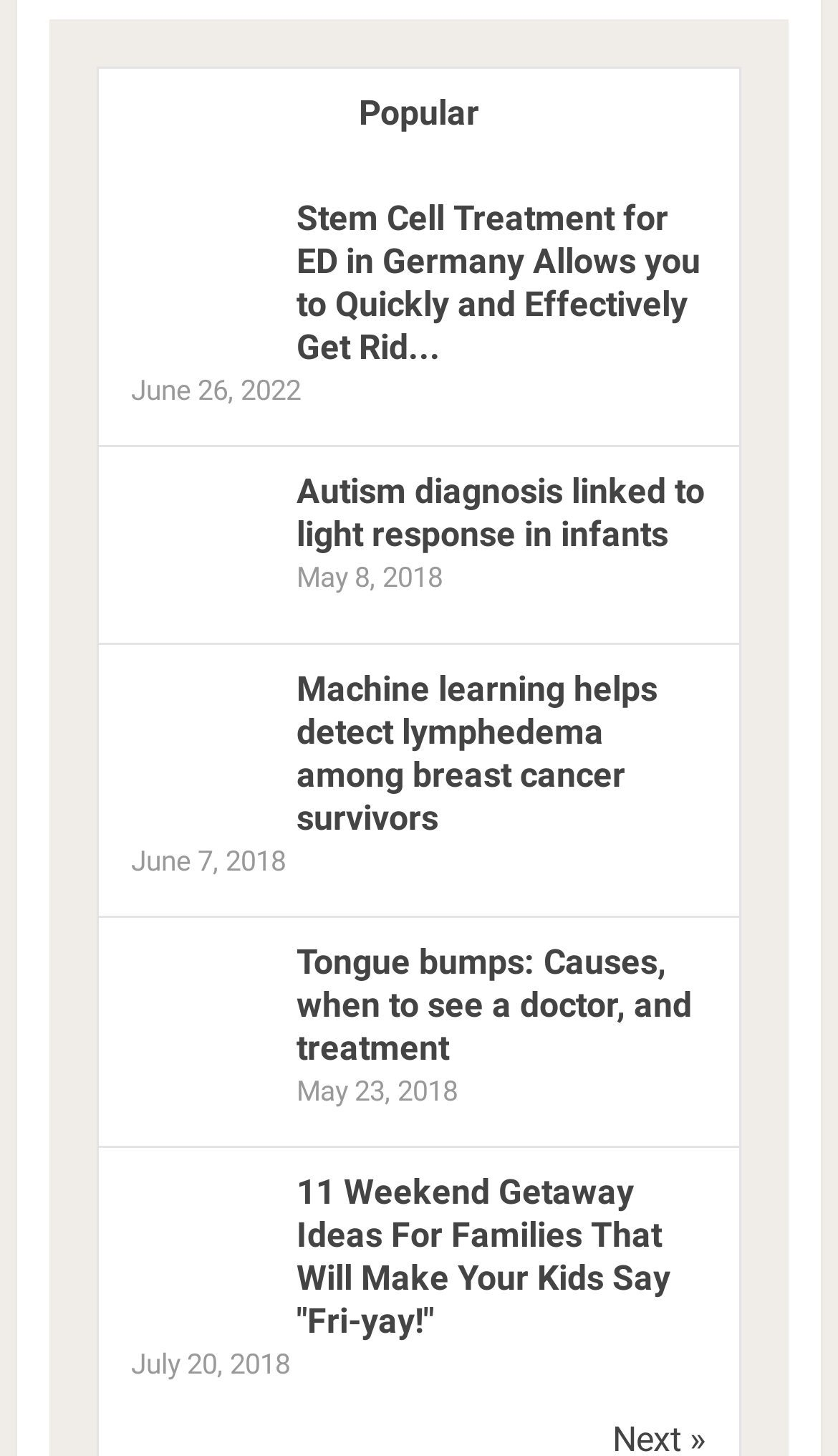What is the date of the article about stem cell treatment for ED in Germany?
Using the image as a reference, answer the question with a short word or phrase.

June 26, 2022